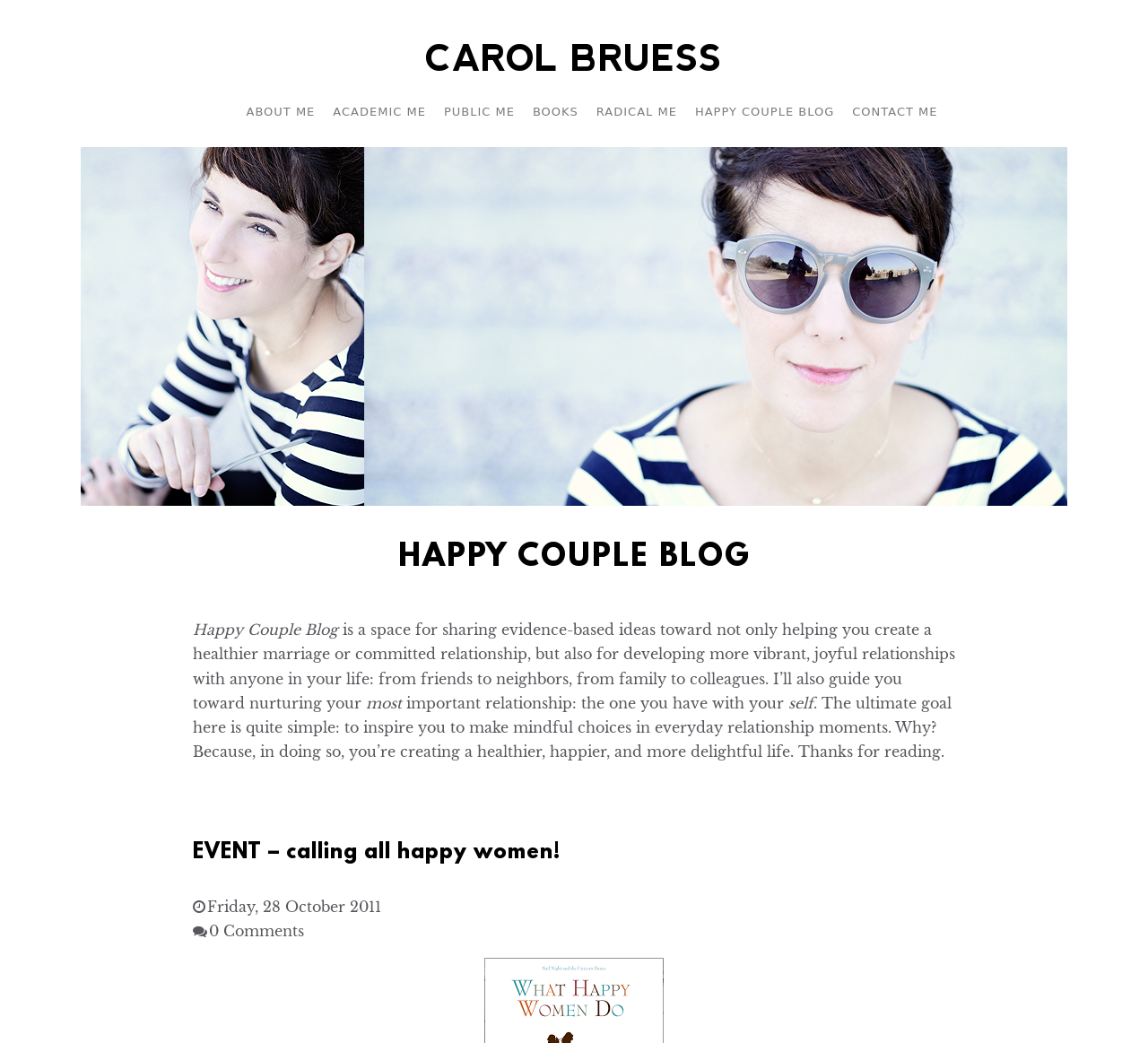From the given element description: "Happy Couple Blog", find the bounding box for the UI element. Provide the coordinates as four float numbers between 0 and 1, in the order [left, top, right, bottom].

[0.598, 0.091, 0.735, 0.124]